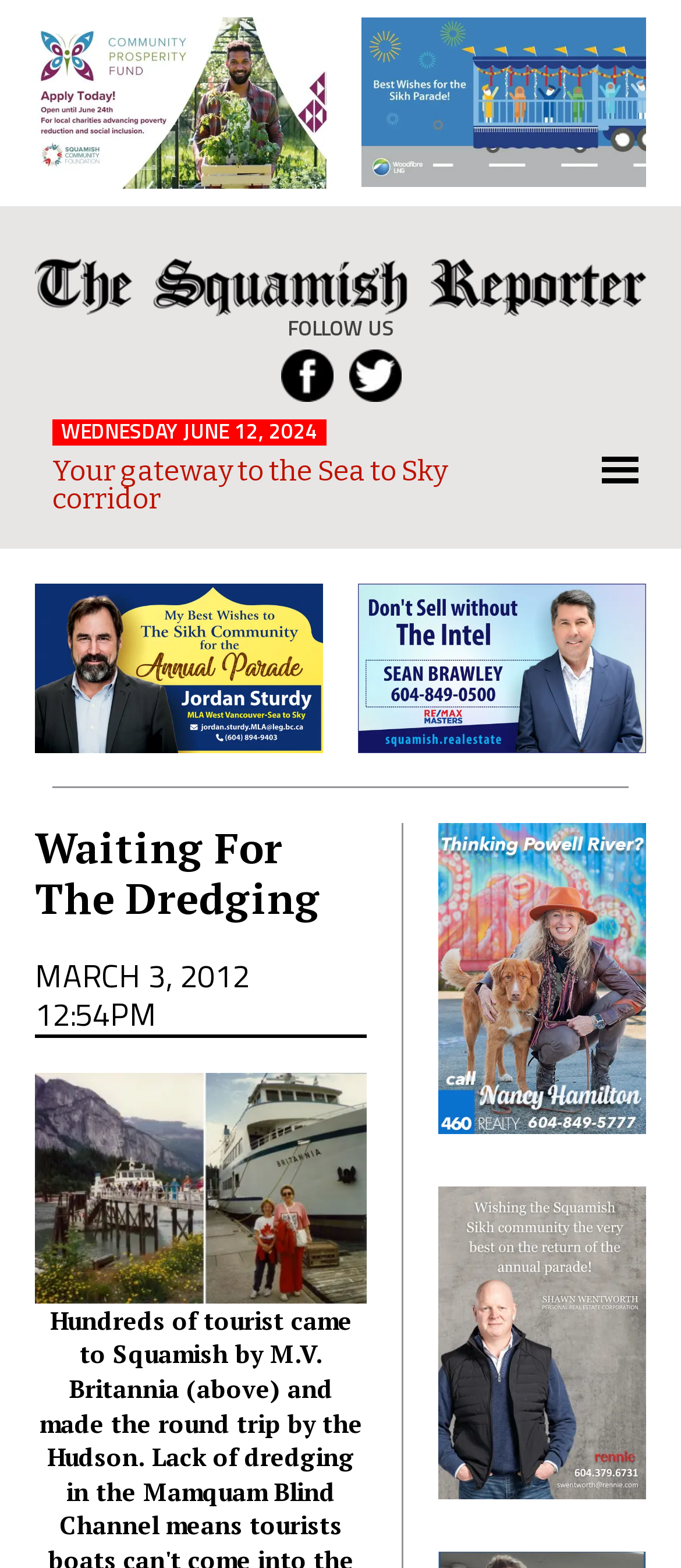What is the date on the webpage?
Answer the question in a detailed and comprehensive manner.

I found the date on the webpage by looking at the StaticText element with the text 'WEDNESDAY JUNE 12, 2024' at coordinates [0.09, 0.265, 0.467, 0.286].